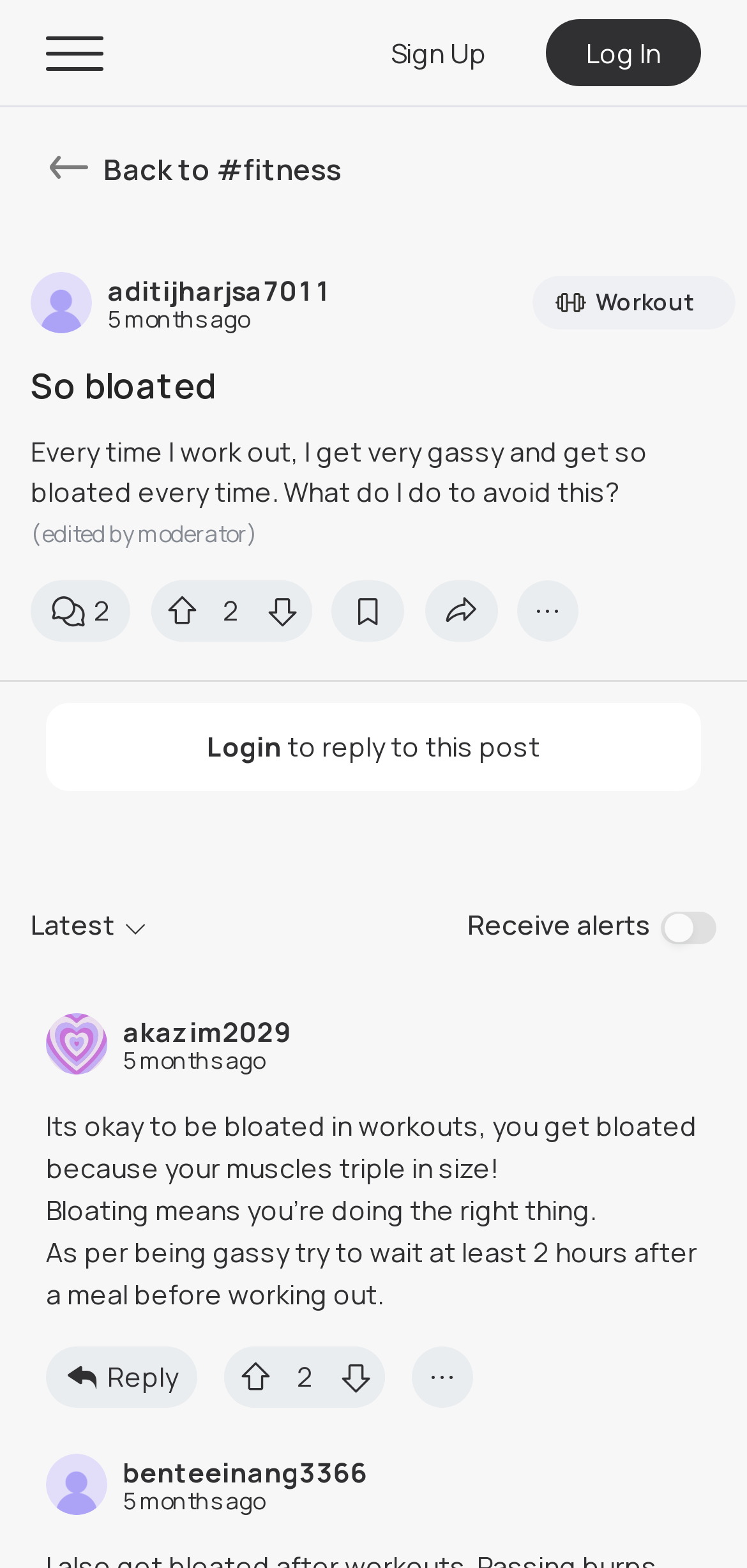Please pinpoint the bounding box coordinates for the region I should click to adhere to this instruction: "Click on the 'Log In' link".

[0.41, 0.755, 0.774, 0.799]